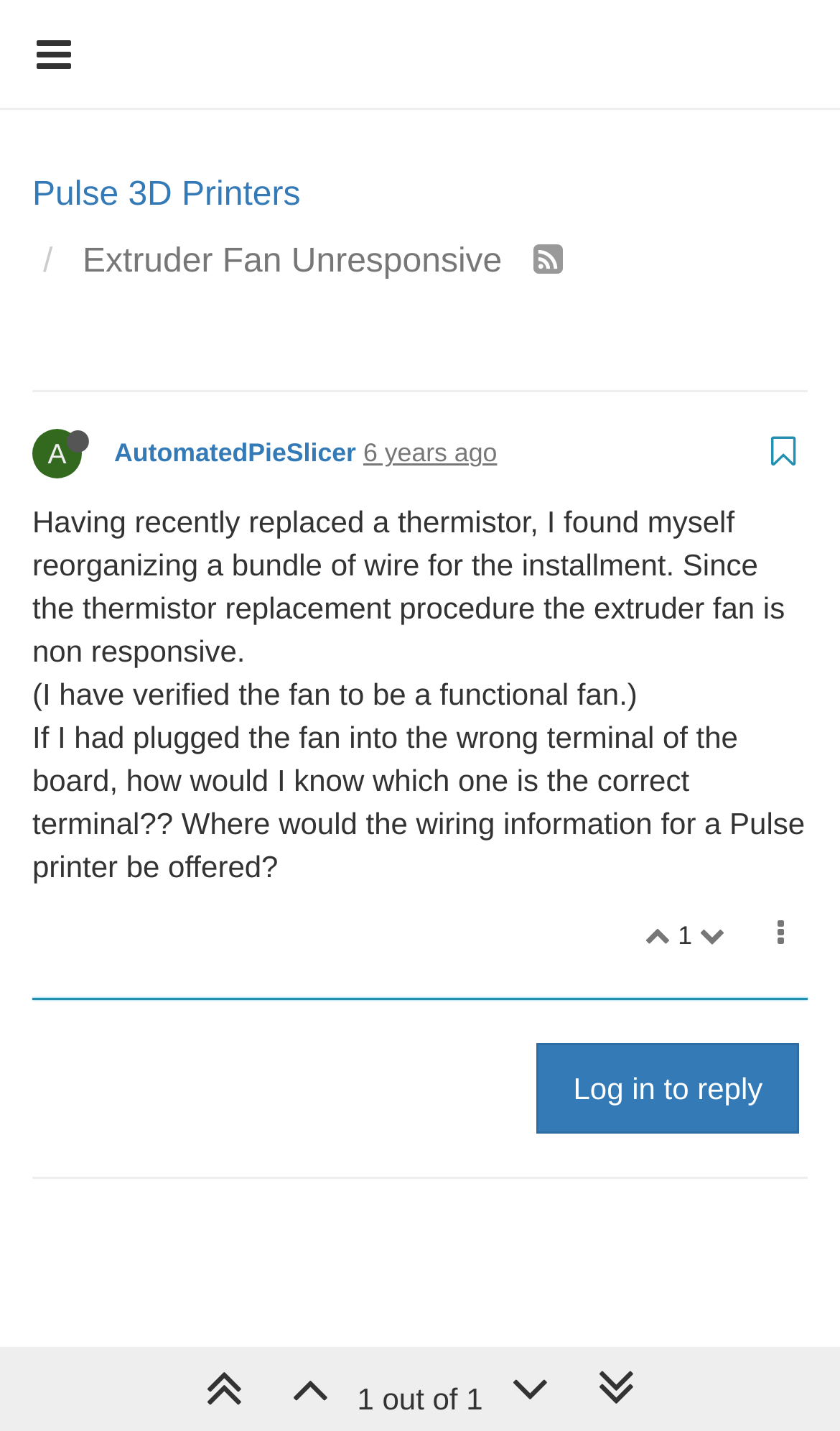Please specify the bounding box coordinates of the clickable region to carry out the following instruction: "Click the reply button". The coordinates should be four float numbers between 0 and 1, in the format [left, top, right, bottom].

[0.897, 0.635, 0.962, 0.67]